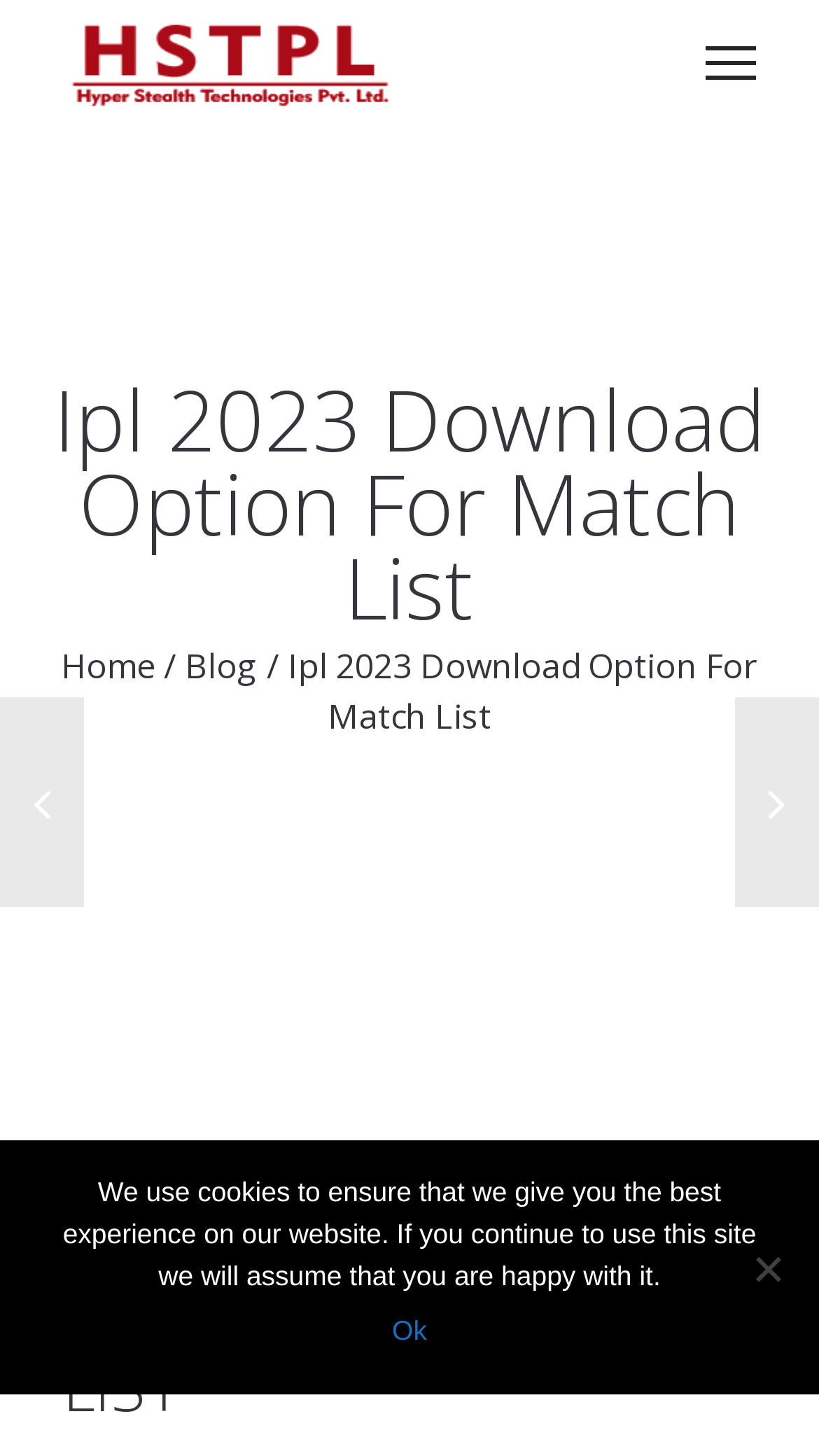What are the navigation options?
Please look at the screenshot and answer using one word or phrase.

Home, Blog